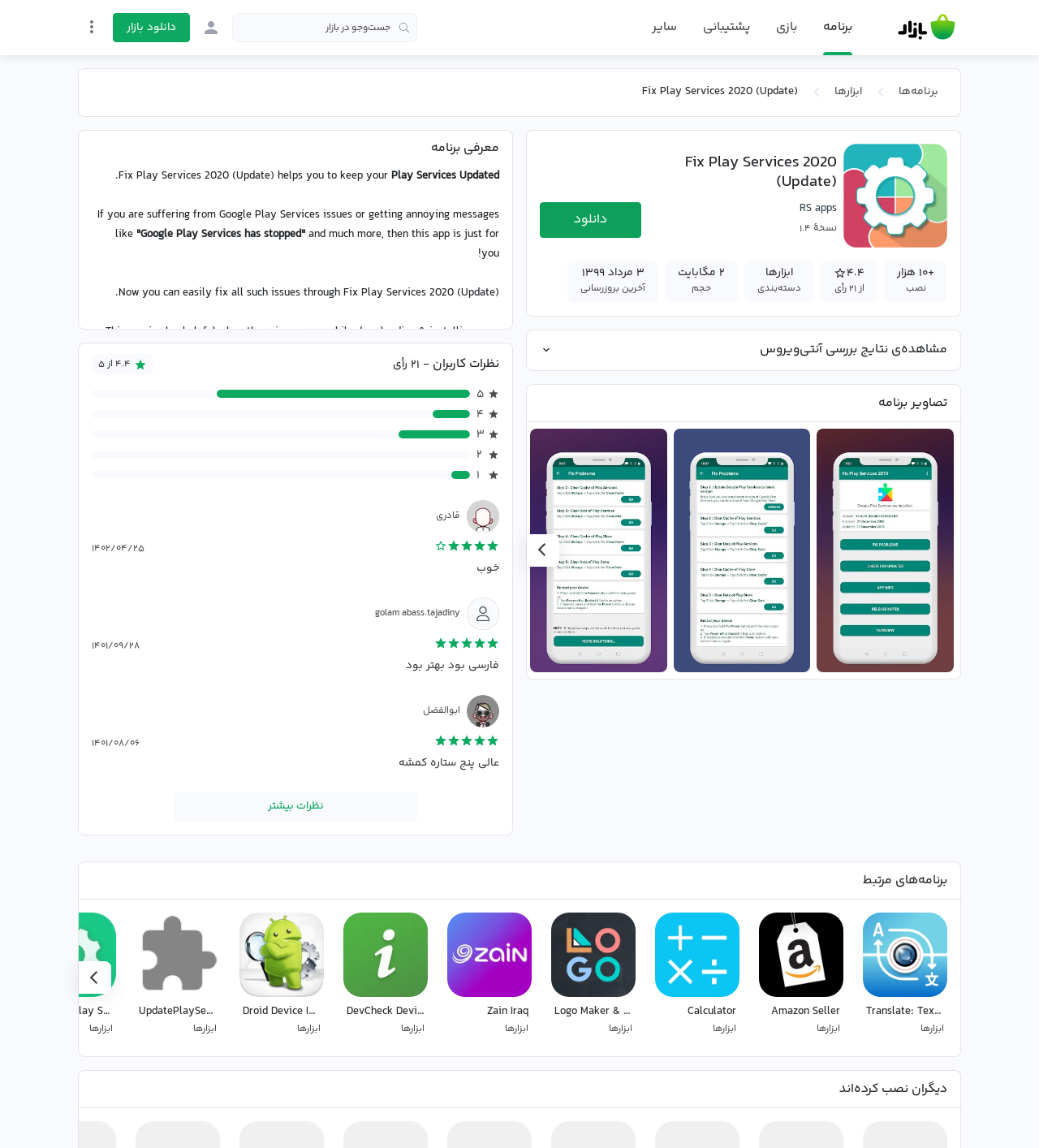Answer the question with a single word or phrase: 
How many ratings does the app have?

۲۱ رأی